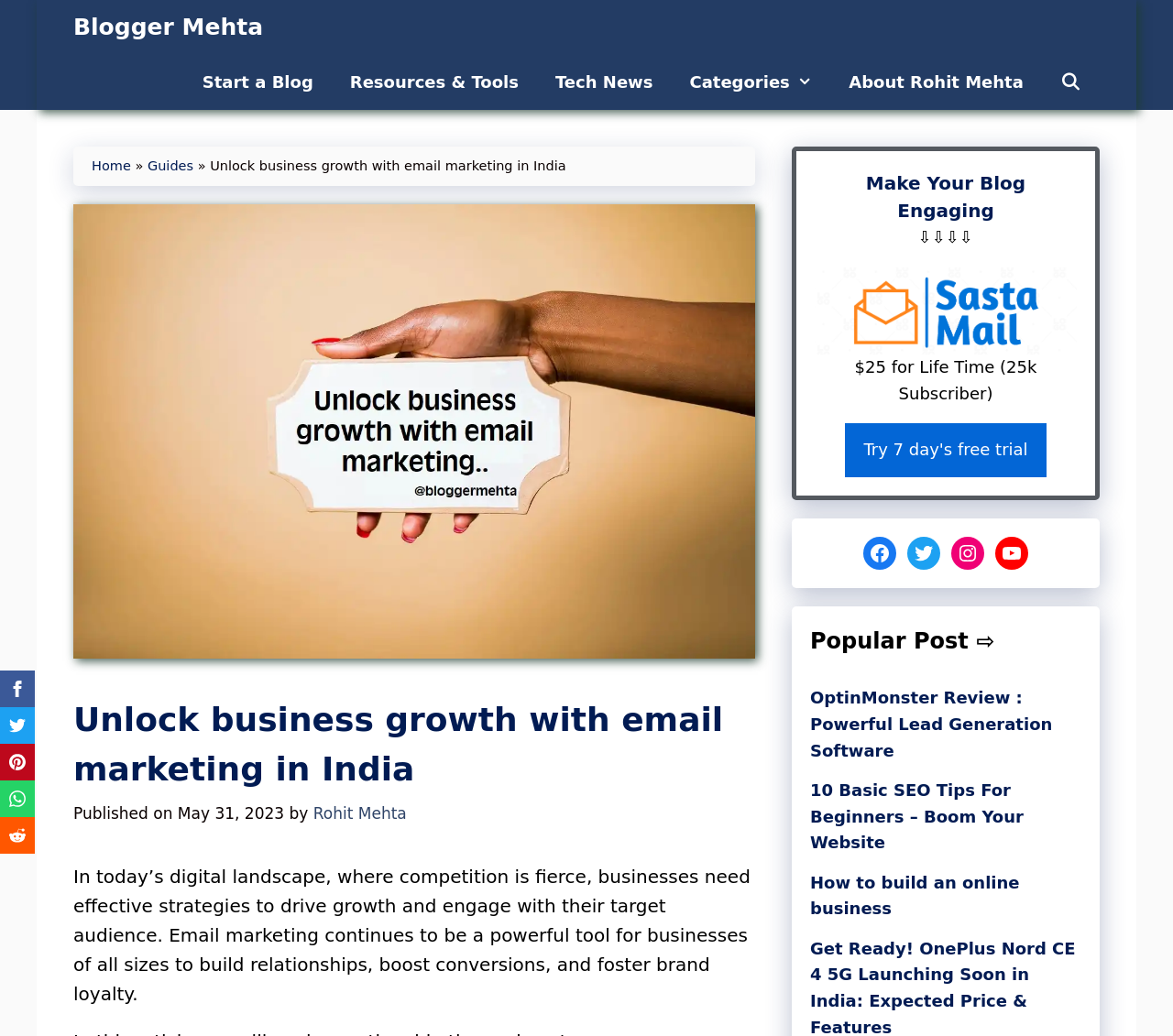How many social media links are there in the complementary section?
Please give a detailed and elaborate answer to the question.

I counted the number of social media links in the complementary section, which are Facebook, Twitter, Instagram, and YouTube, and found that there are 4 links.